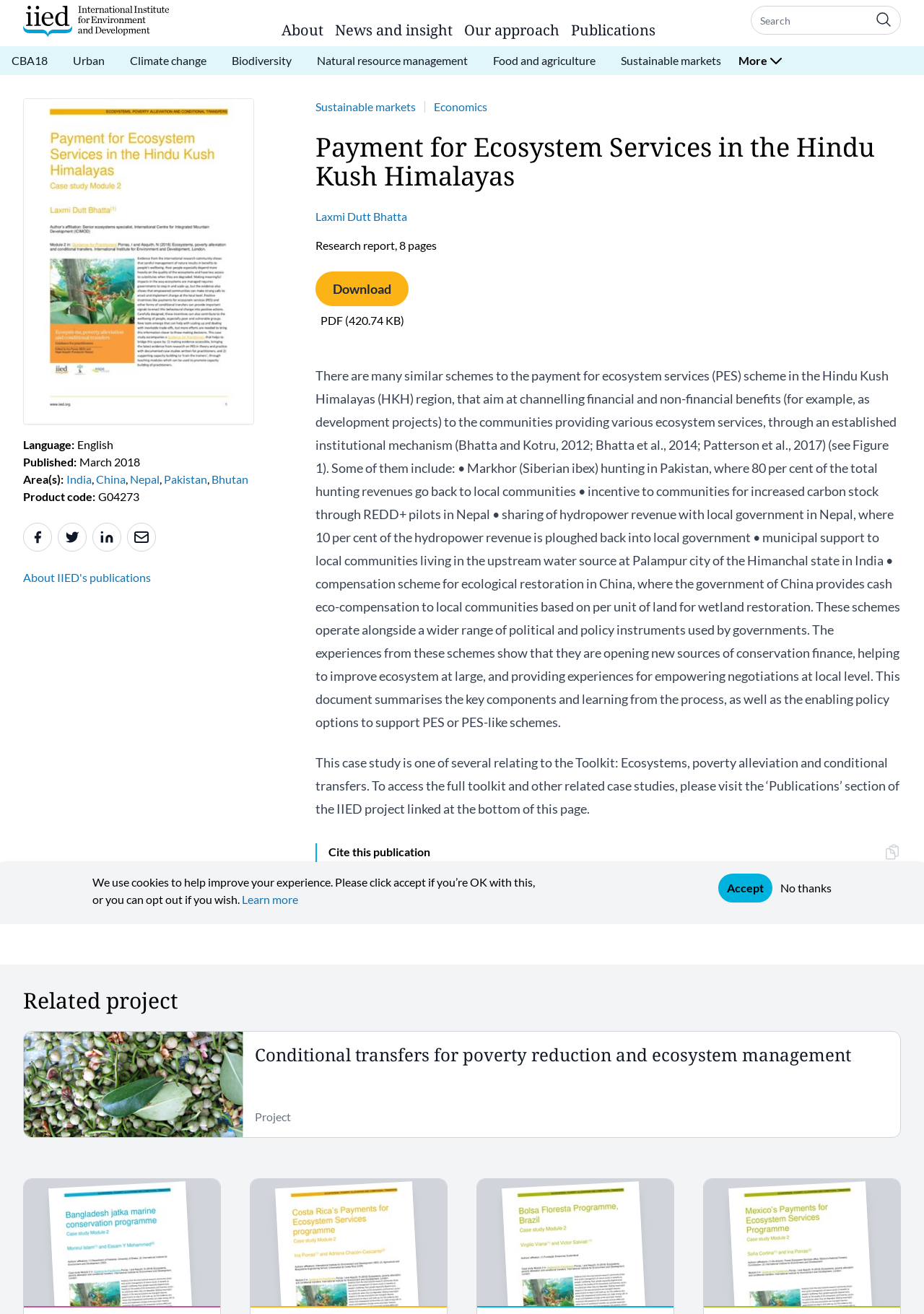Please extract the primary headline from the webpage.

Payment for Ecosystem Services in the Hindu Kush Himalayas